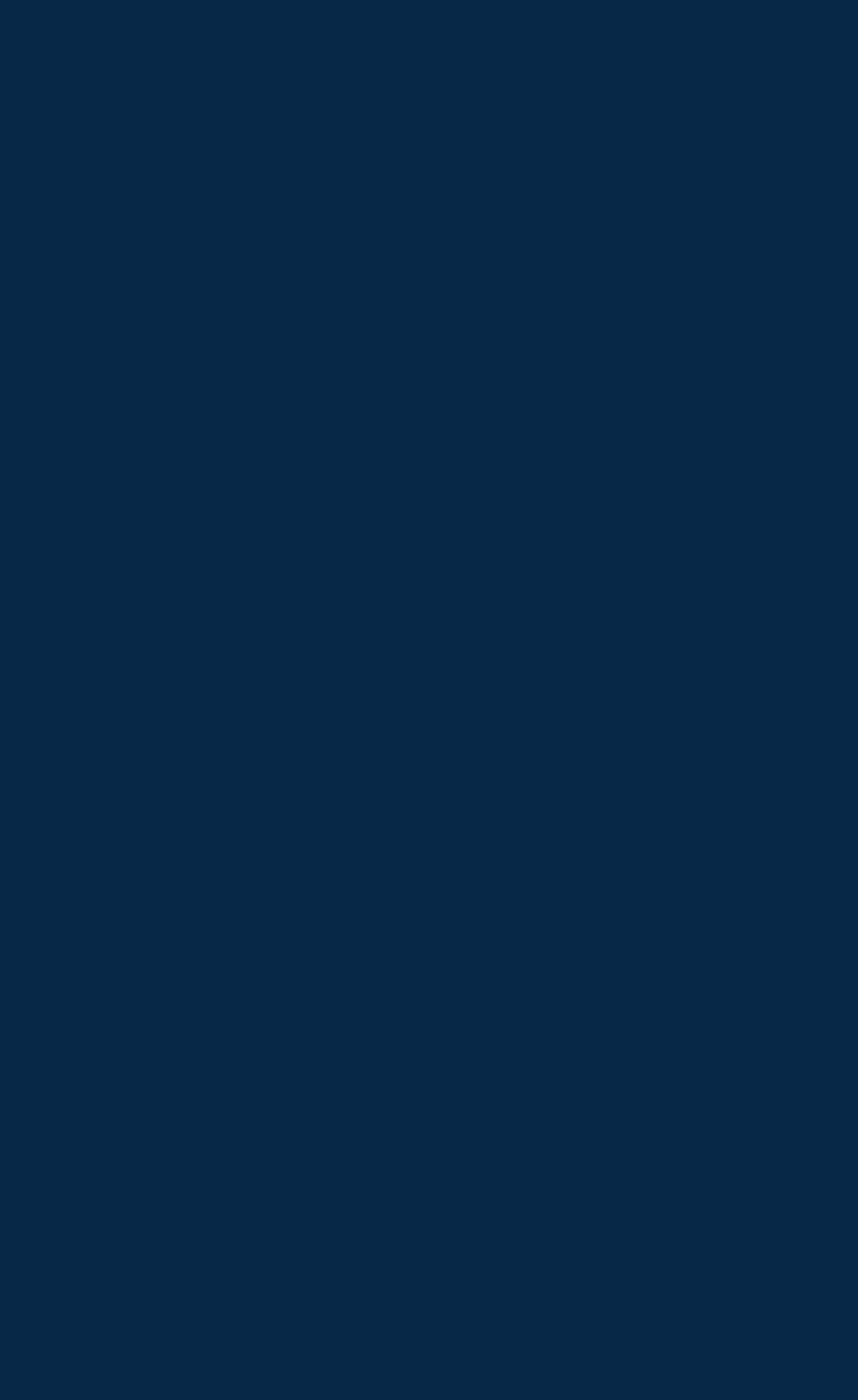What is the username of the author? Based on the image, give a response in one word or a short phrase.

TechWarrior0329